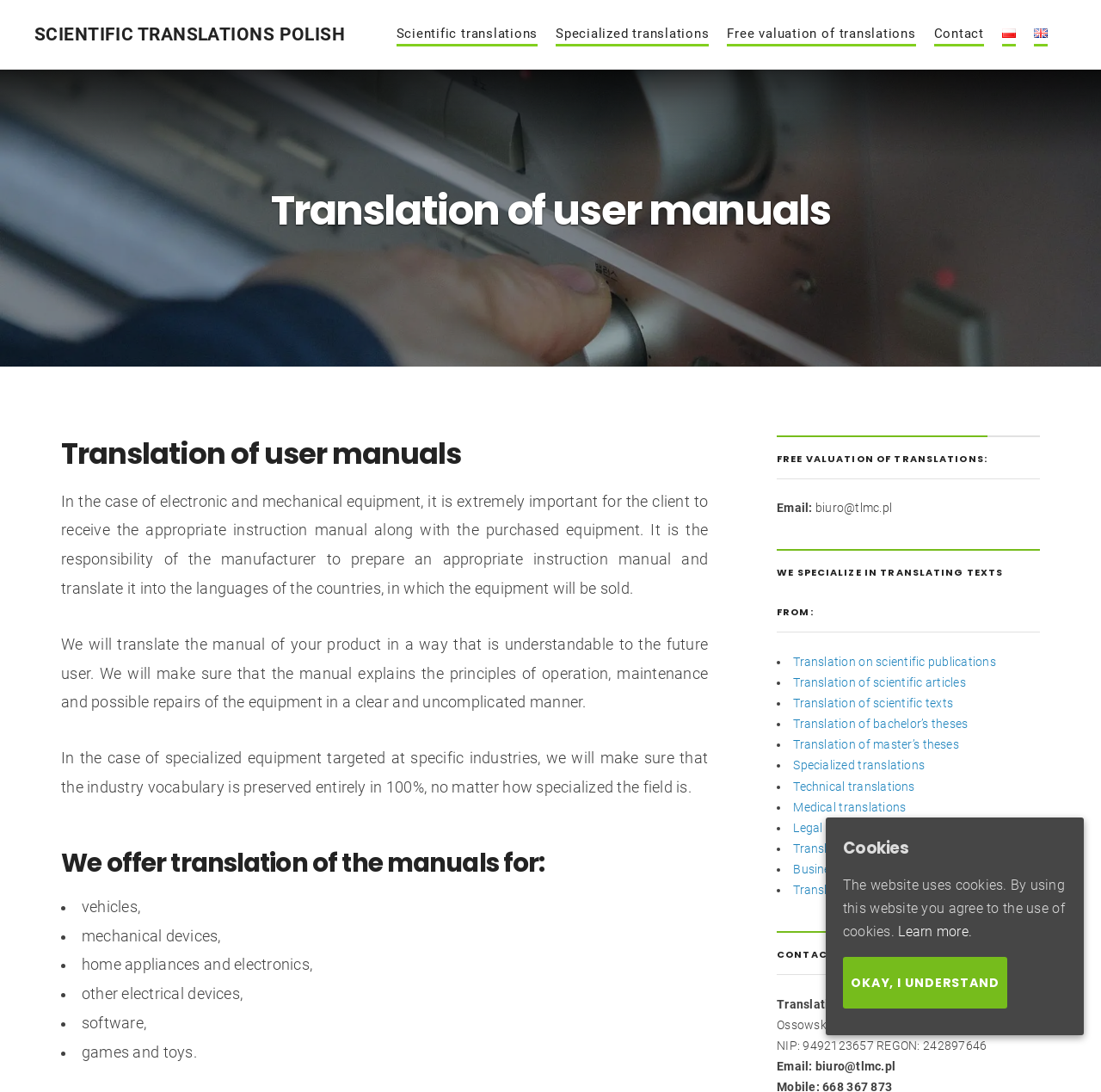Bounding box coordinates must be specified in the format (top-left x, top-left y, bottom-right x, bottom-right y). All values should be floating point numbers between 0 and 1. What are the bounding box coordinates of the UI element described as: Scientific translations Polish

[0.031, 0.022, 0.313, 0.041]